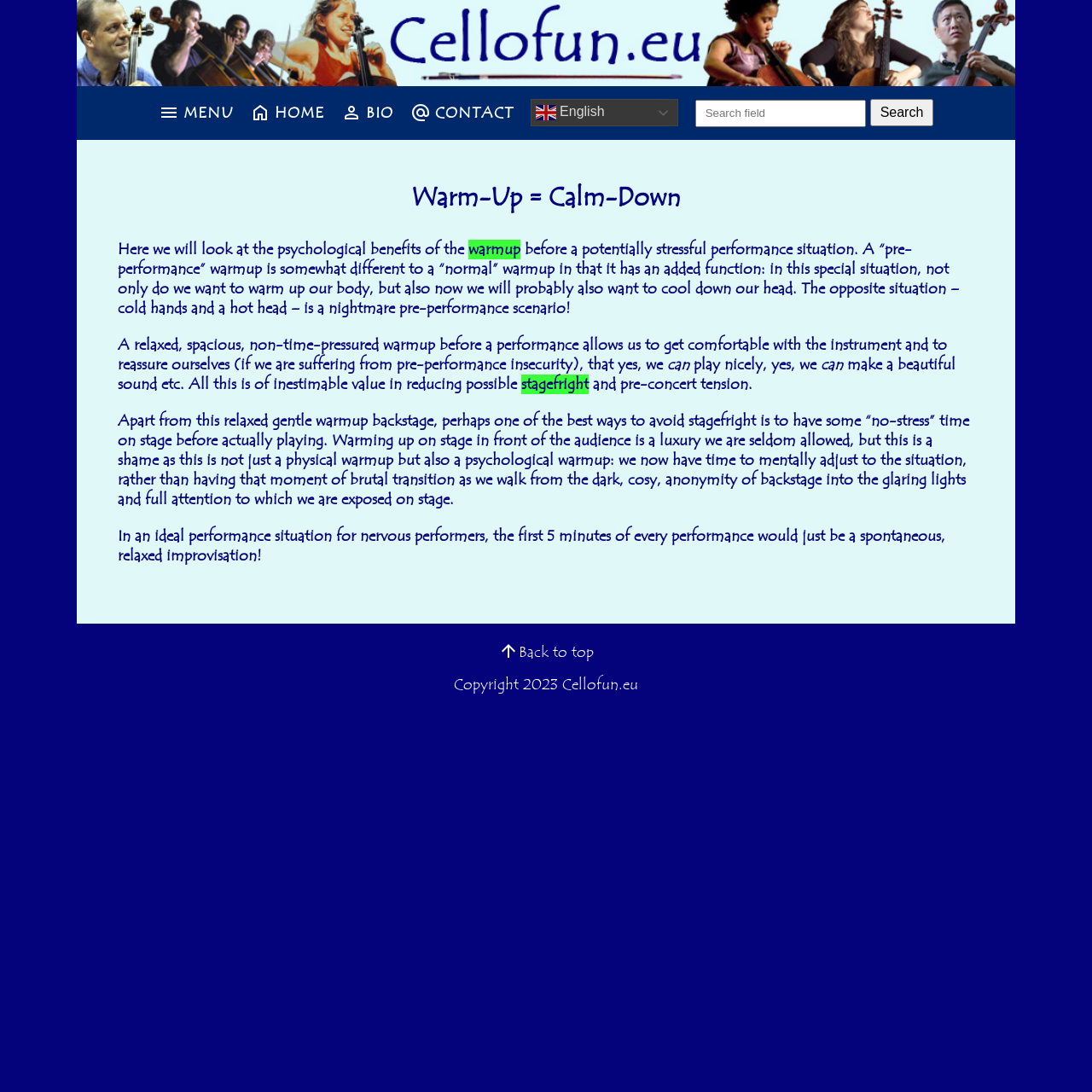Predict the bounding box of the UI element that fits this description: "warmup".

[0.429, 0.219, 0.477, 0.237]